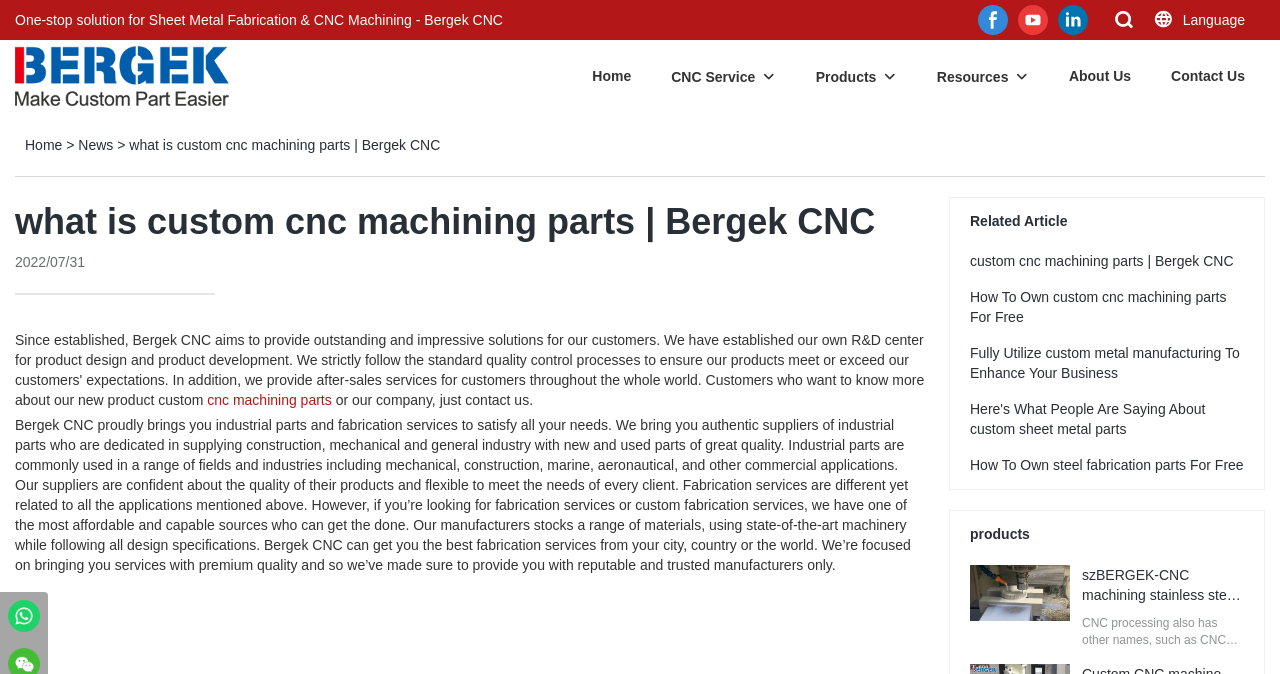Predict the bounding box for the UI component with the following description: "About Us".

[0.835, 0.095, 0.884, 0.131]